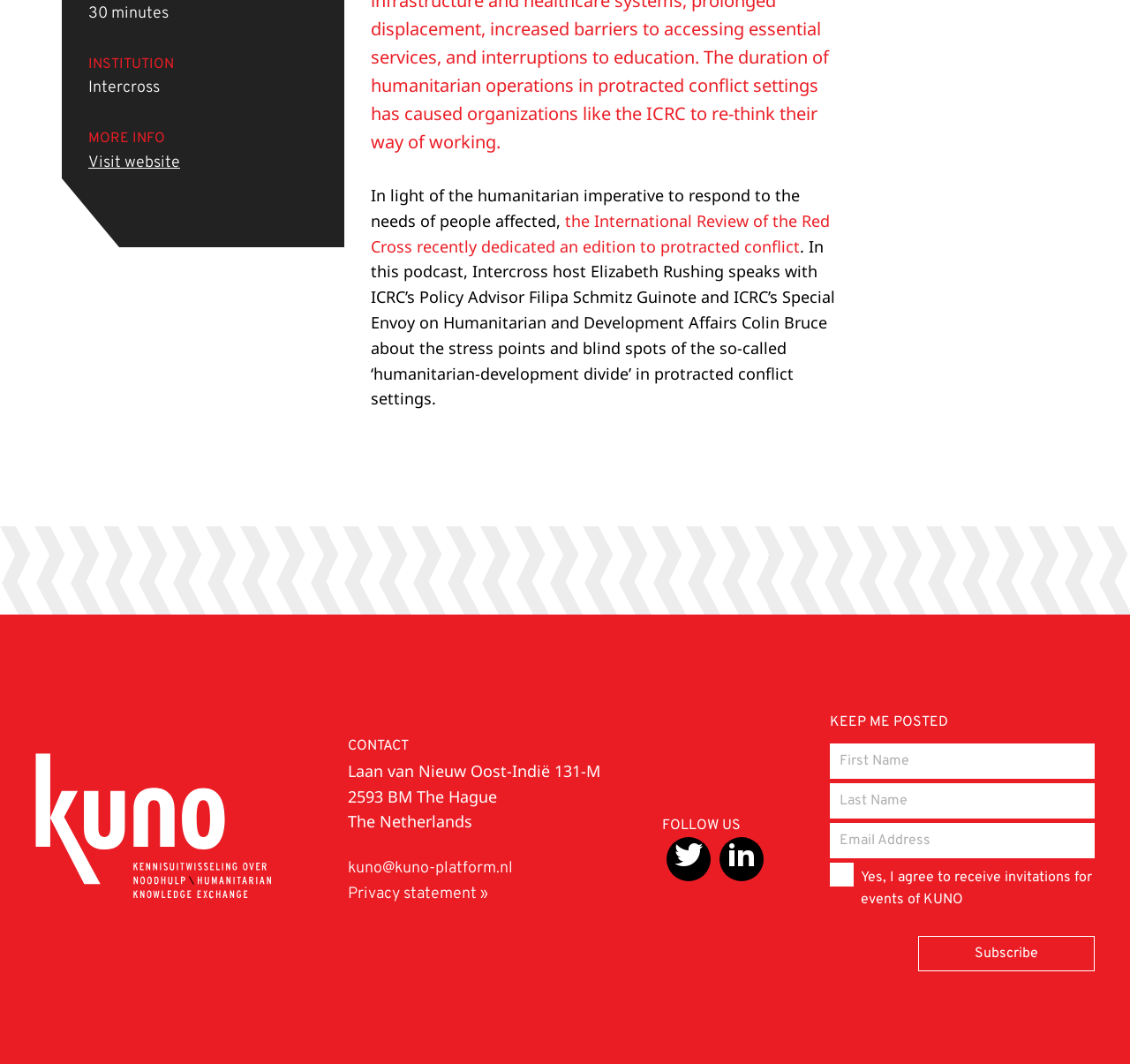Provide the bounding box coordinates for the specified HTML element described in this description: "kuno@kuno-platform.nl". The coordinates should be four float numbers ranging from 0 to 1, in the format [left, top, right, bottom].

[0.308, 0.807, 0.454, 0.826]